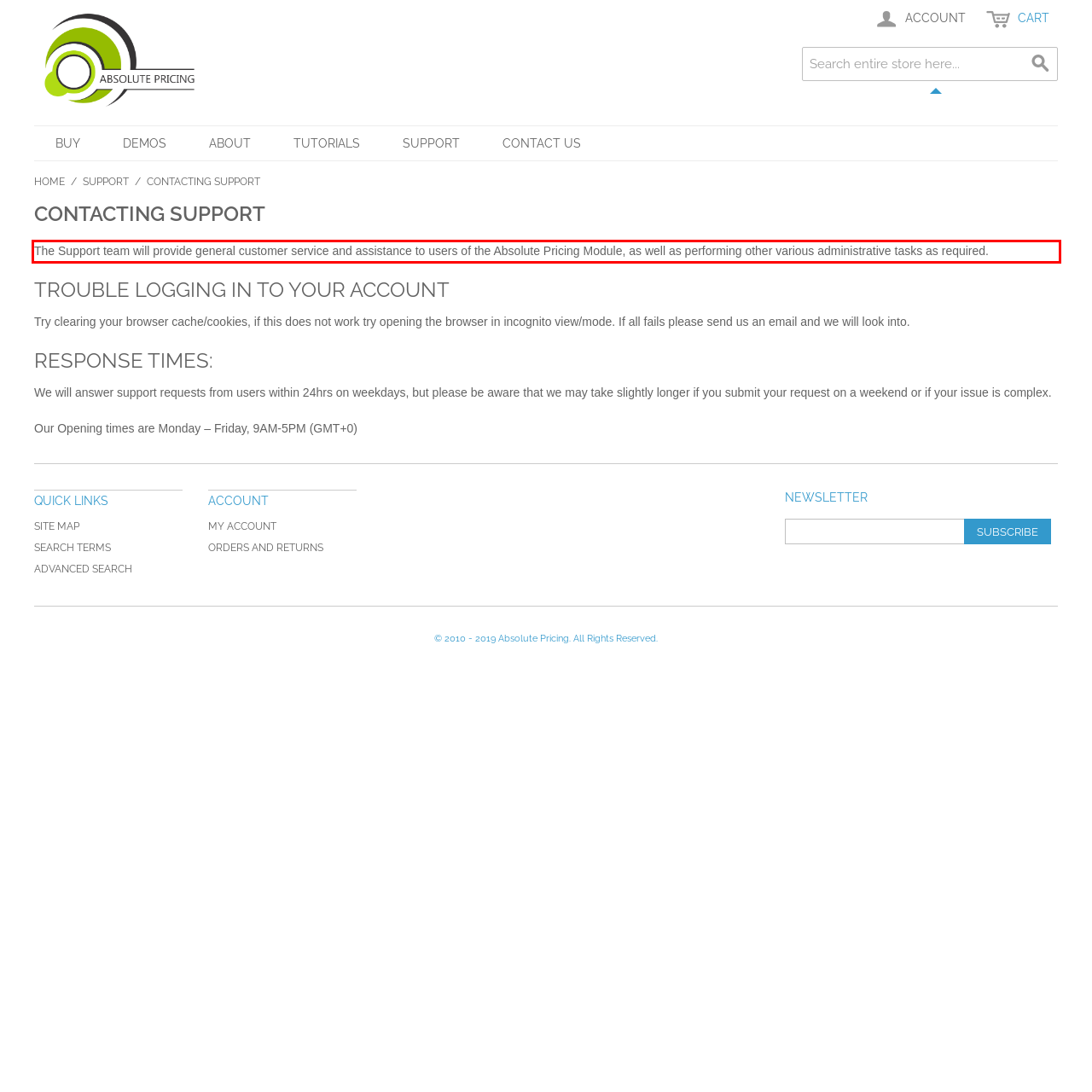From the provided screenshot, extract the text content that is enclosed within the red bounding box.

The Support team will provide general customer service and assistance to users of the Absolute Pricing Module, as well as performing other various administrative tasks as required.